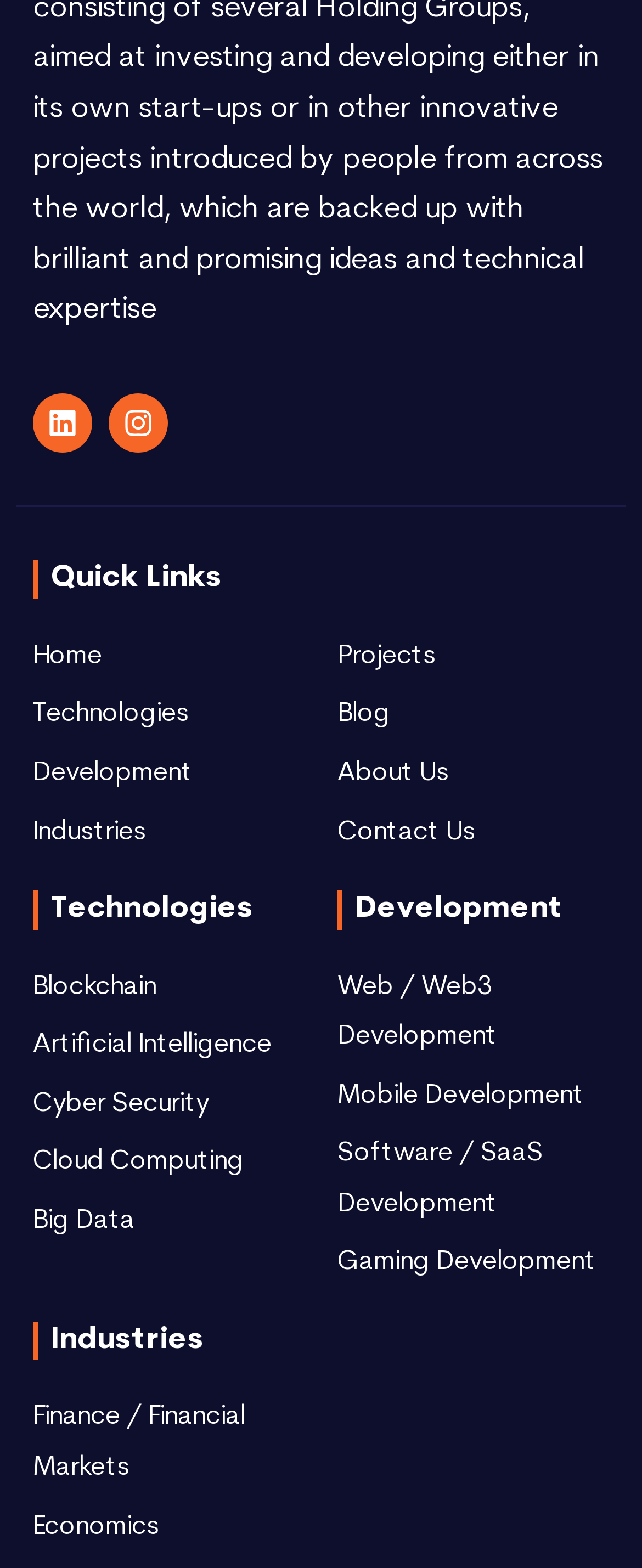Please determine the bounding box coordinates of the section I need to click to accomplish this instruction: "View previous post".

None